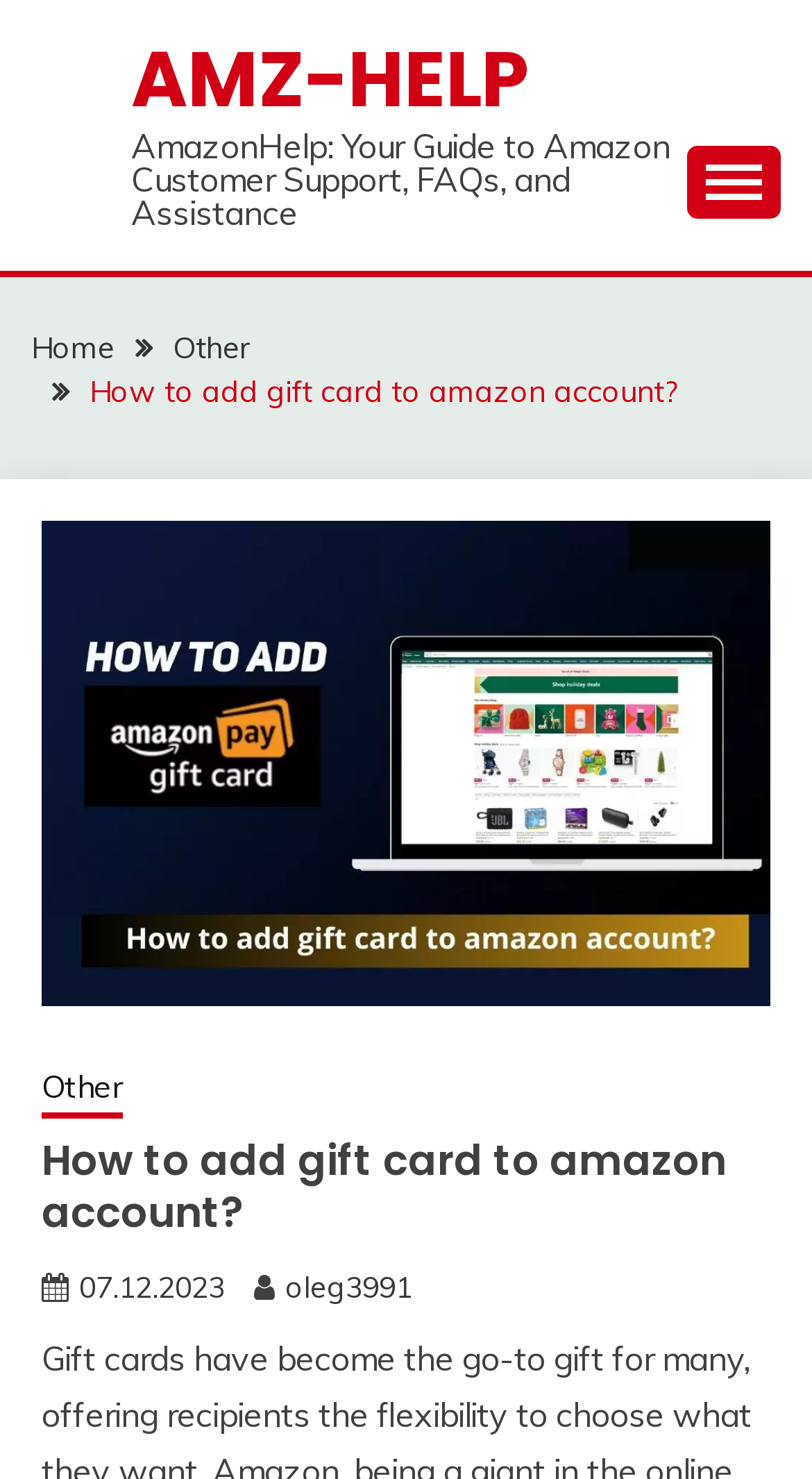Could you locate the bounding box coordinates for the section that should be clicked to accomplish this task: "Expand the primary menu".

[0.846, 0.098, 0.962, 0.148]